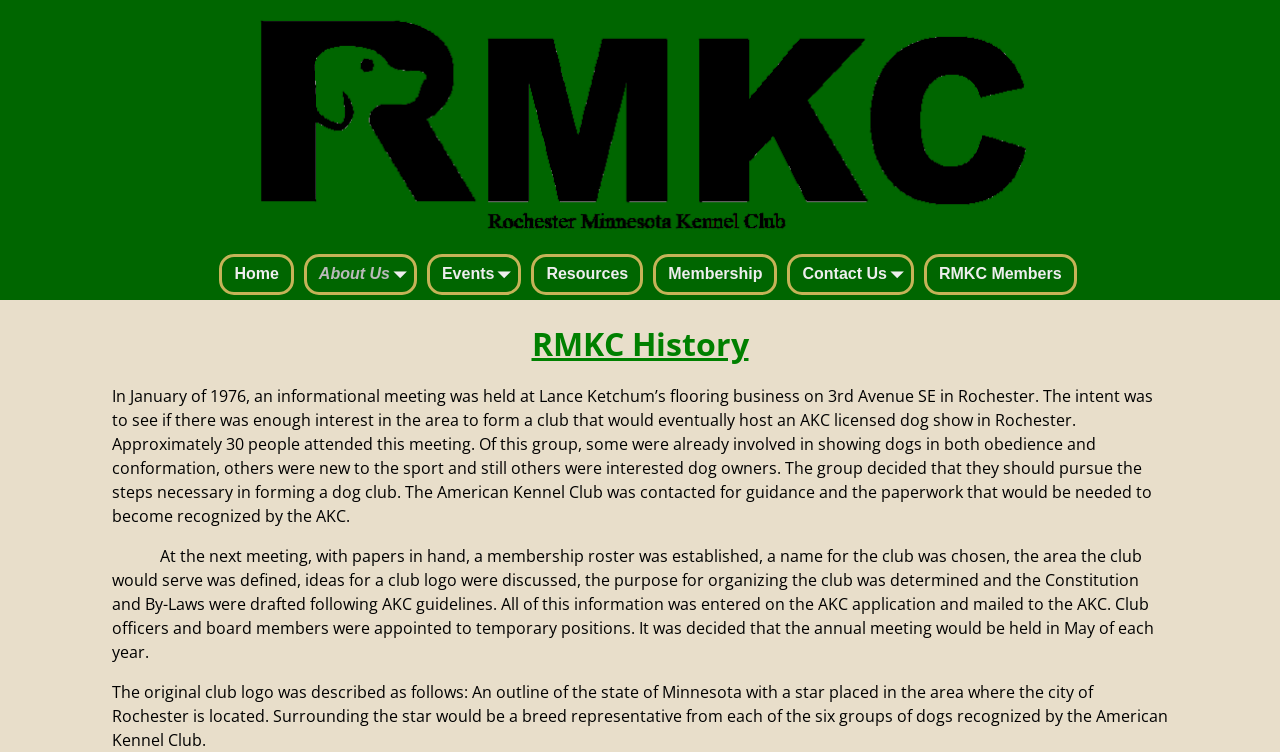What is the shape of the original club logo?
Respond to the question with a single word or phrase according to the image.

Outline of the state of Minnesota